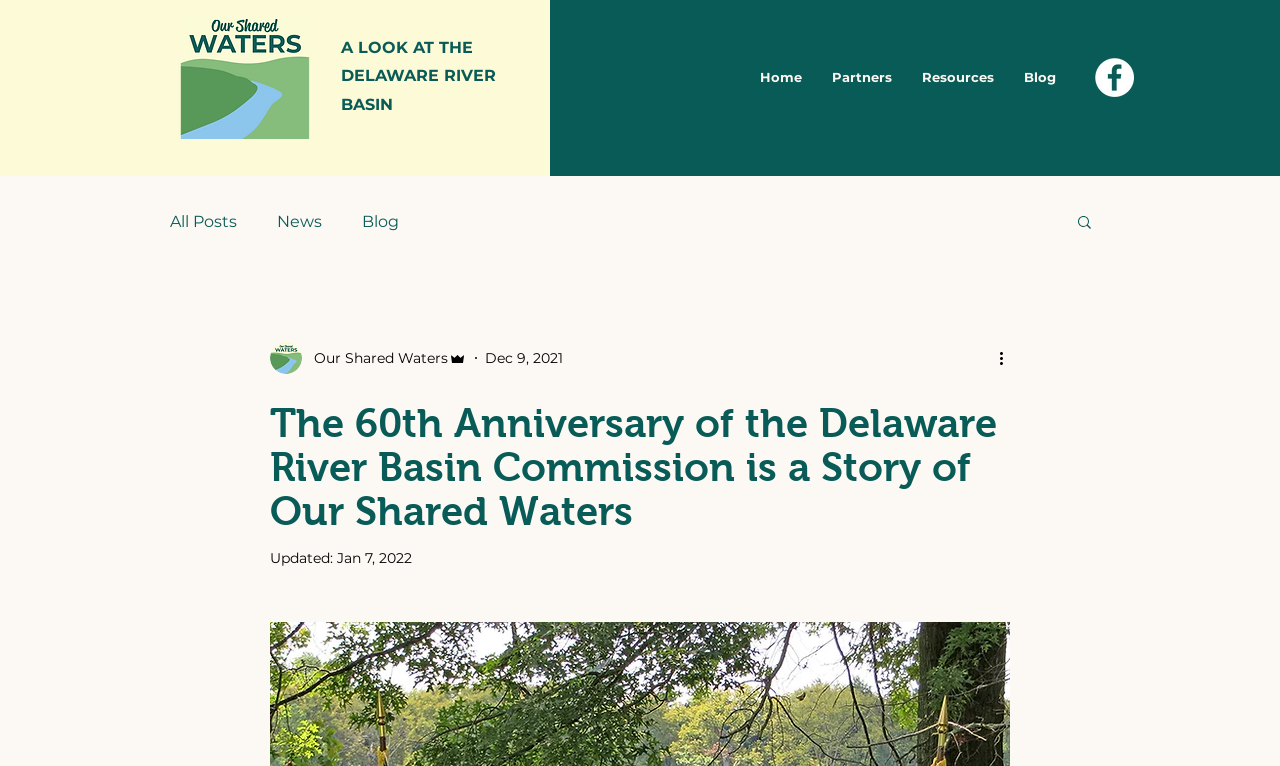Please provide the bounding box coordinates in the format (top-left x, top-left y, bottom-right x, bottom-right y). Remember, all values are floating point numbers between 0 and 1. What is the bounding box coordinate of the region described as: News

[0.216, 0.276, 0.252, 0.301]